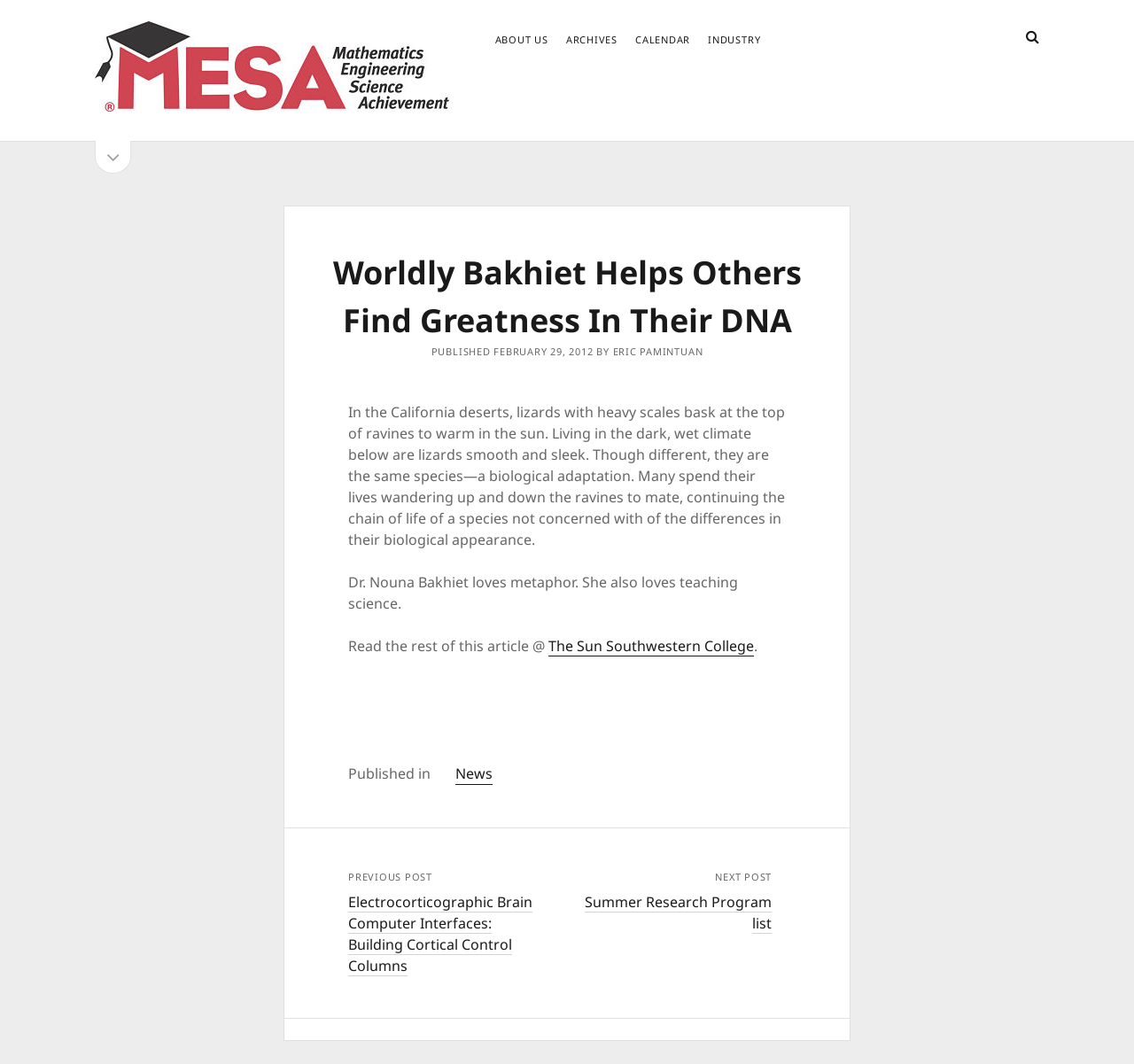Locate the bounding box coordinates of the element you need to click to accomplish the task described by this instruction: "Open the sidebar".

[0.083, 0.132, 0.115, 0.163]